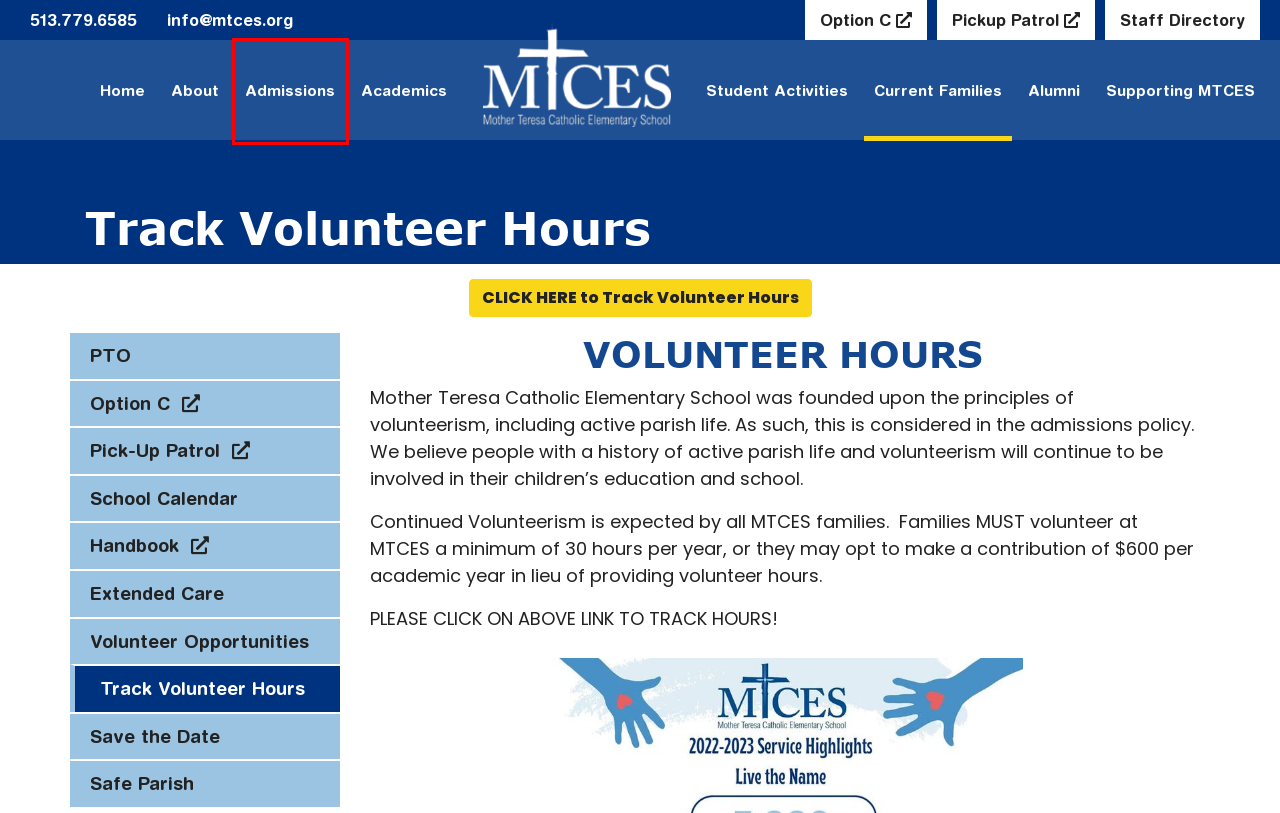You have been given a screenshot of a webpage with a red bounding box around a UI element. Select the most appropriate webpage description for the new webpage that appears after clicking the element within the red bounding box. The choices are:
A. Home - MTCES
B. PickUp Patrol
C. Staff Directory - MTCES
D. Current Families - Extended Care | MTCES
E. Alumni - MTCES
F. About - About MTCES | MTCES
G. Student Activities - Student Activities - Student Activities | MTCES
H. Admissions - Admissions Office | MTCES

H